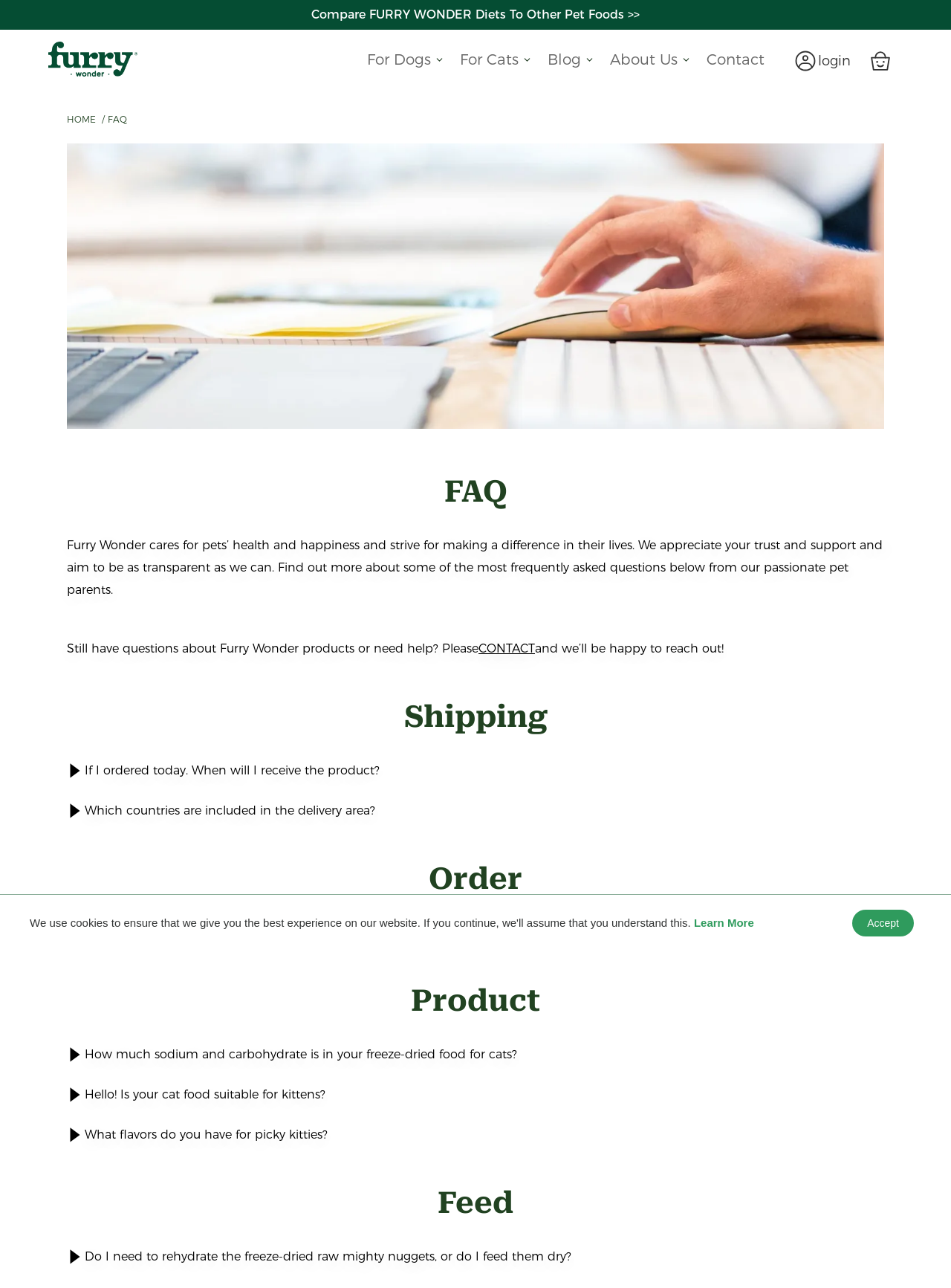Use a single word or phrase to answer the following:
How many categories are listed in the top navigation bar?

5